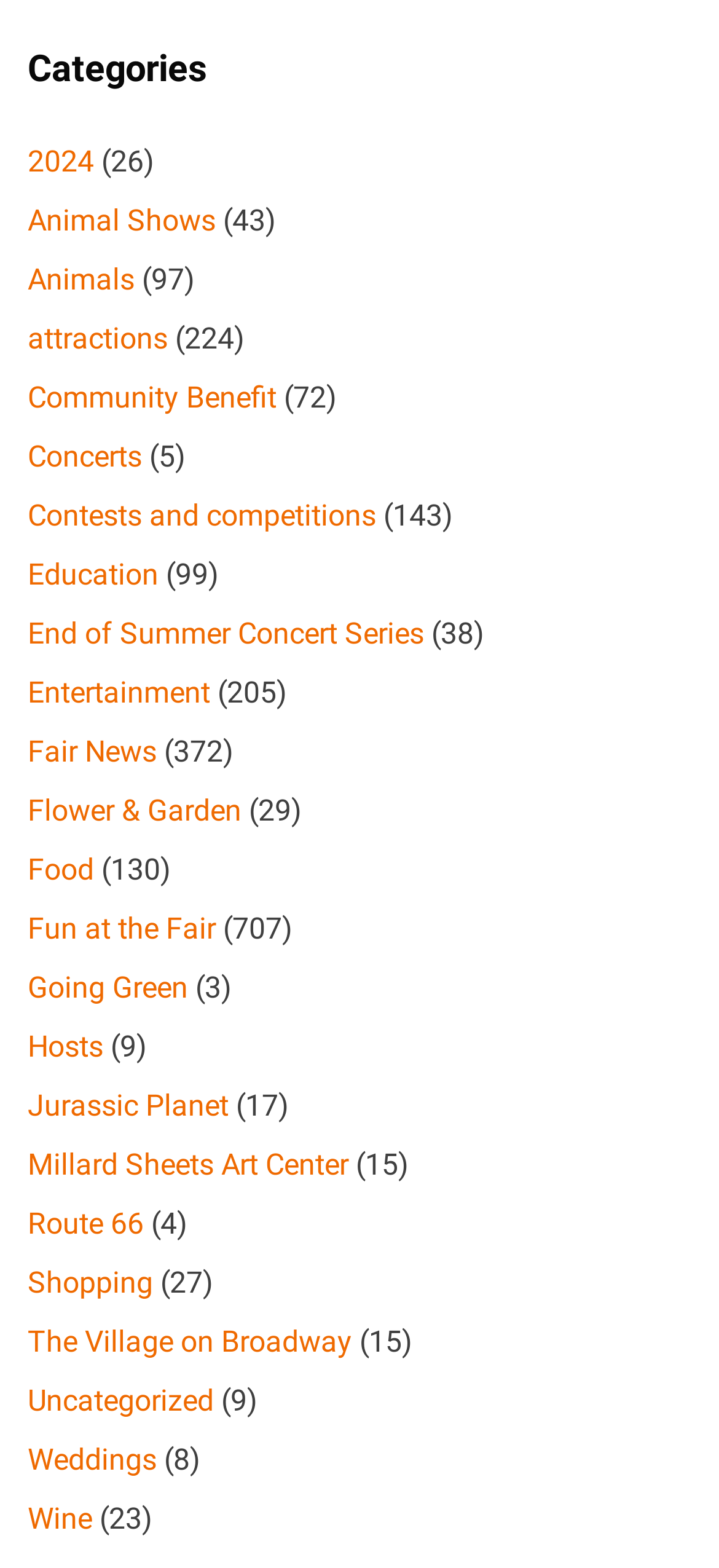Determine the coordinates of the bounding box that should be clicked to complete the instruction: "Explore the Latymer Restaurant at Pennyhill Park". The coordinates should be represented by four float numbers between 0 and 1: [left, top, right, bottom].

None